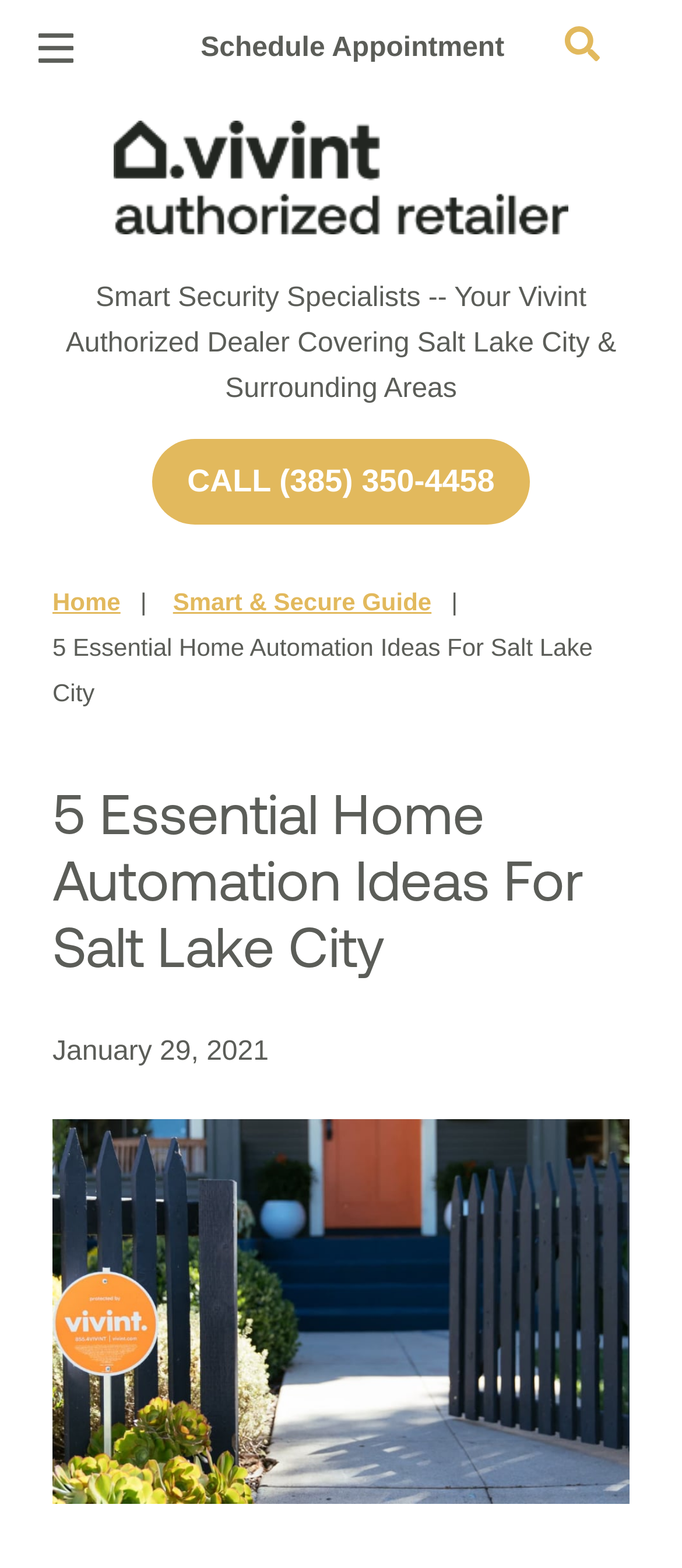Answer the question using only one word or a concise phrase: What is the date mentioned on the webpage?

January 29, 2021